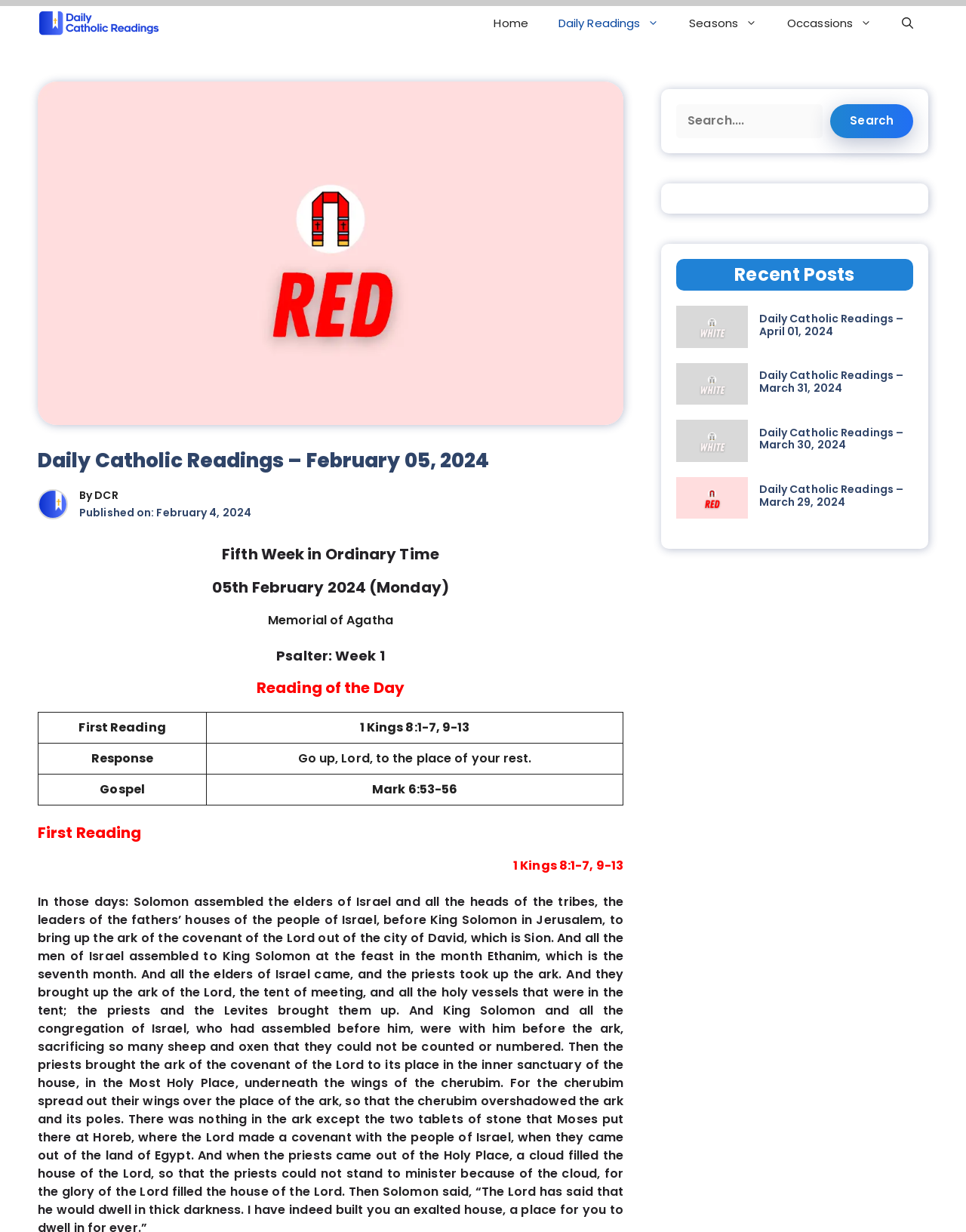Provide a brief response in the form of a single word or phrase:
What is the current date?

February 05, 2024